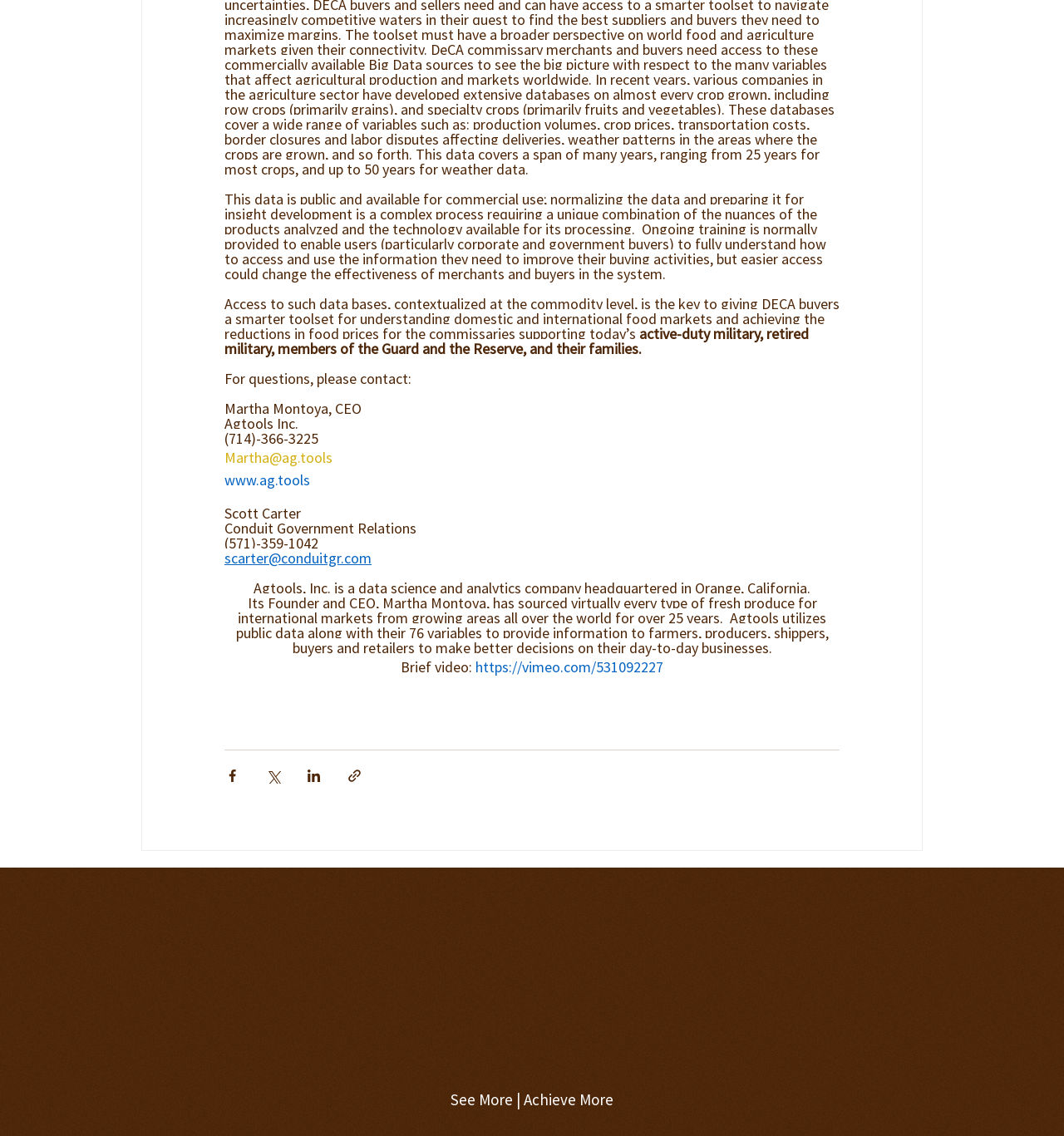Can you specify the bounding box coordinates of the area that needs to be clicked to fulfill the following instruction: "Watch the brief video"?

[0.447, 0.579, 0.623, 0.595]